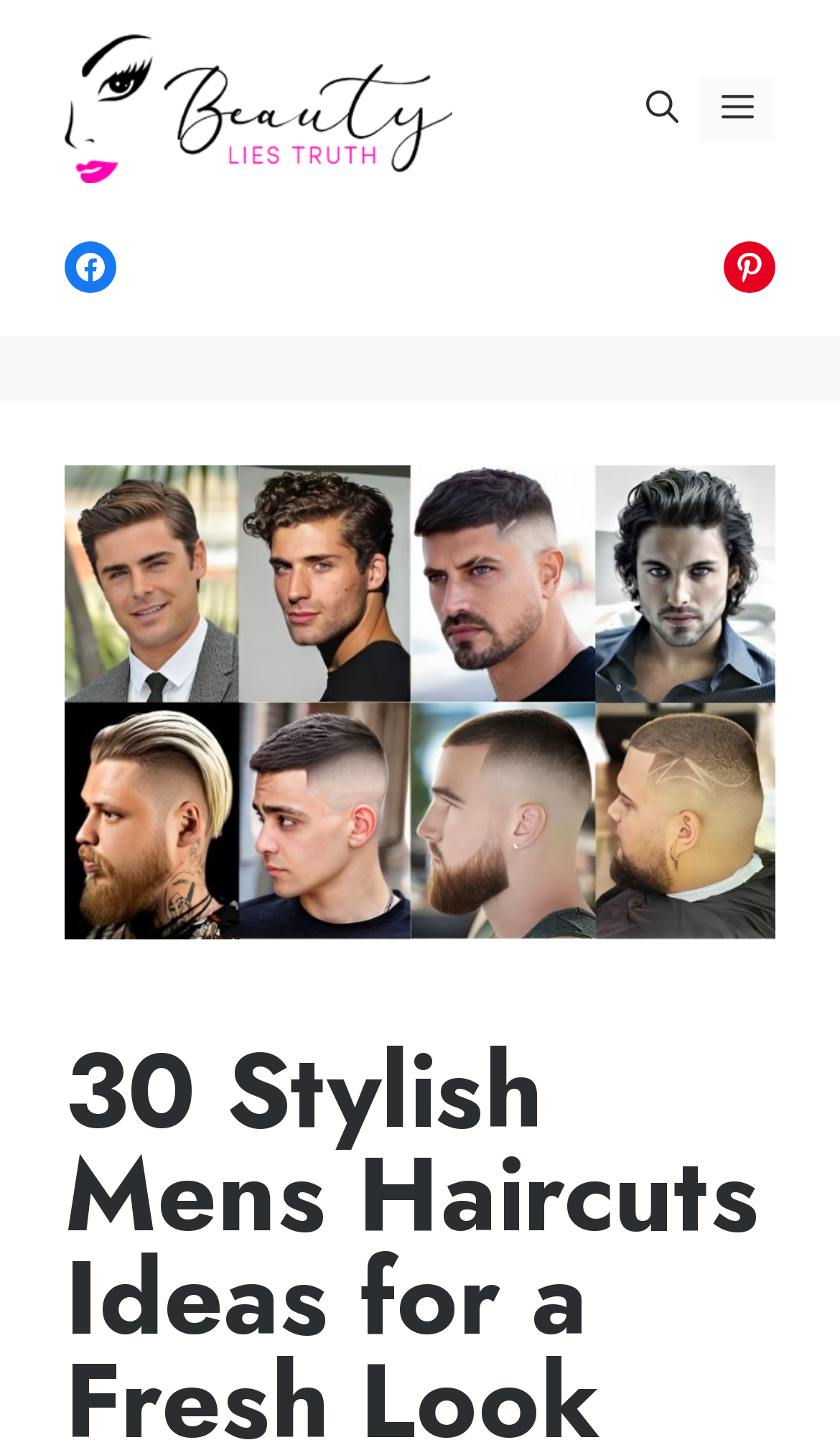What is the main topic of the webpage?
Based on the image, provide a one-word or brief-phrase response.

Mens Haircuts